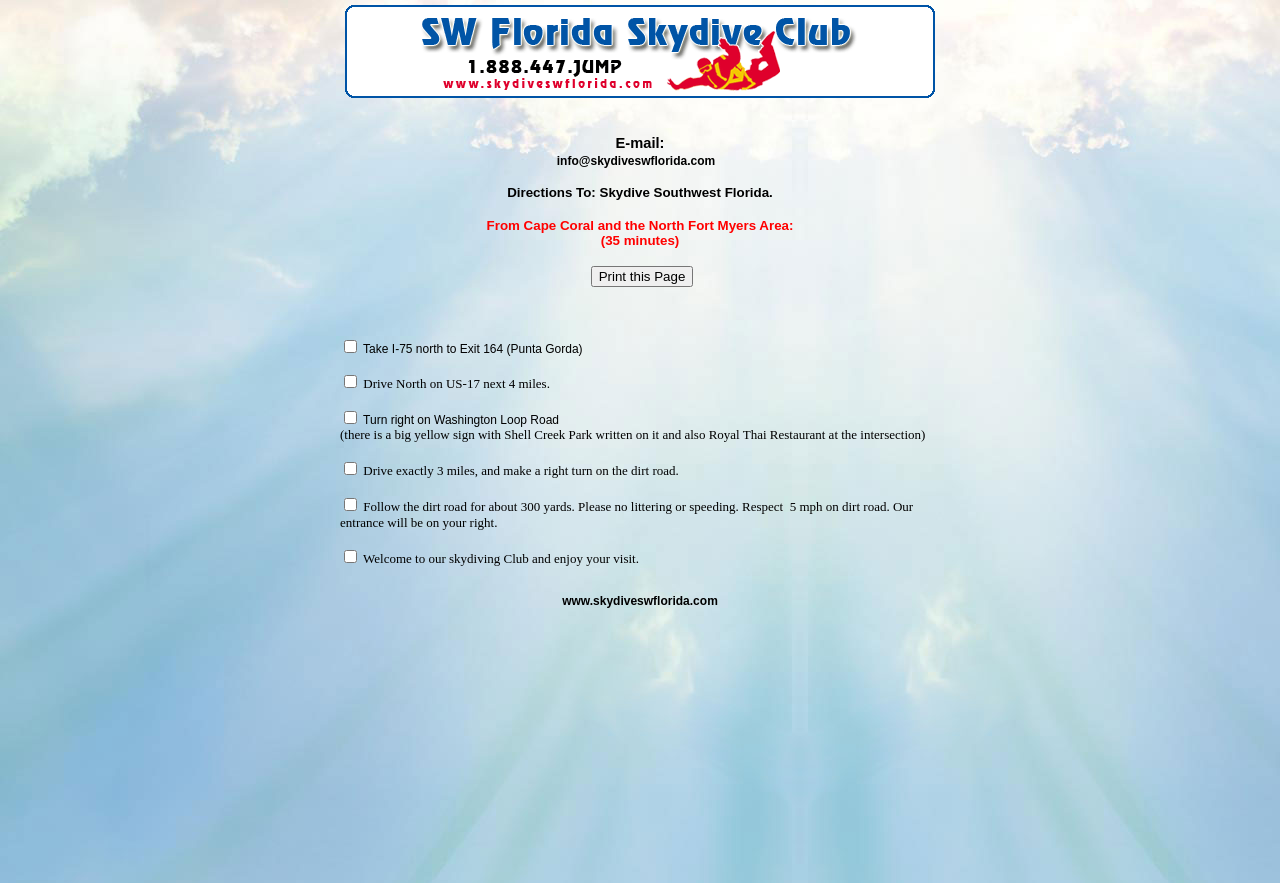What is the speed limit on the dirt road?
Refer to the image and give a detailed answer to the query.

I found the speed limit by reading the text content of the StaticText element that says 'Please no littering or speeding. Respect 5 mph on dirt road'.